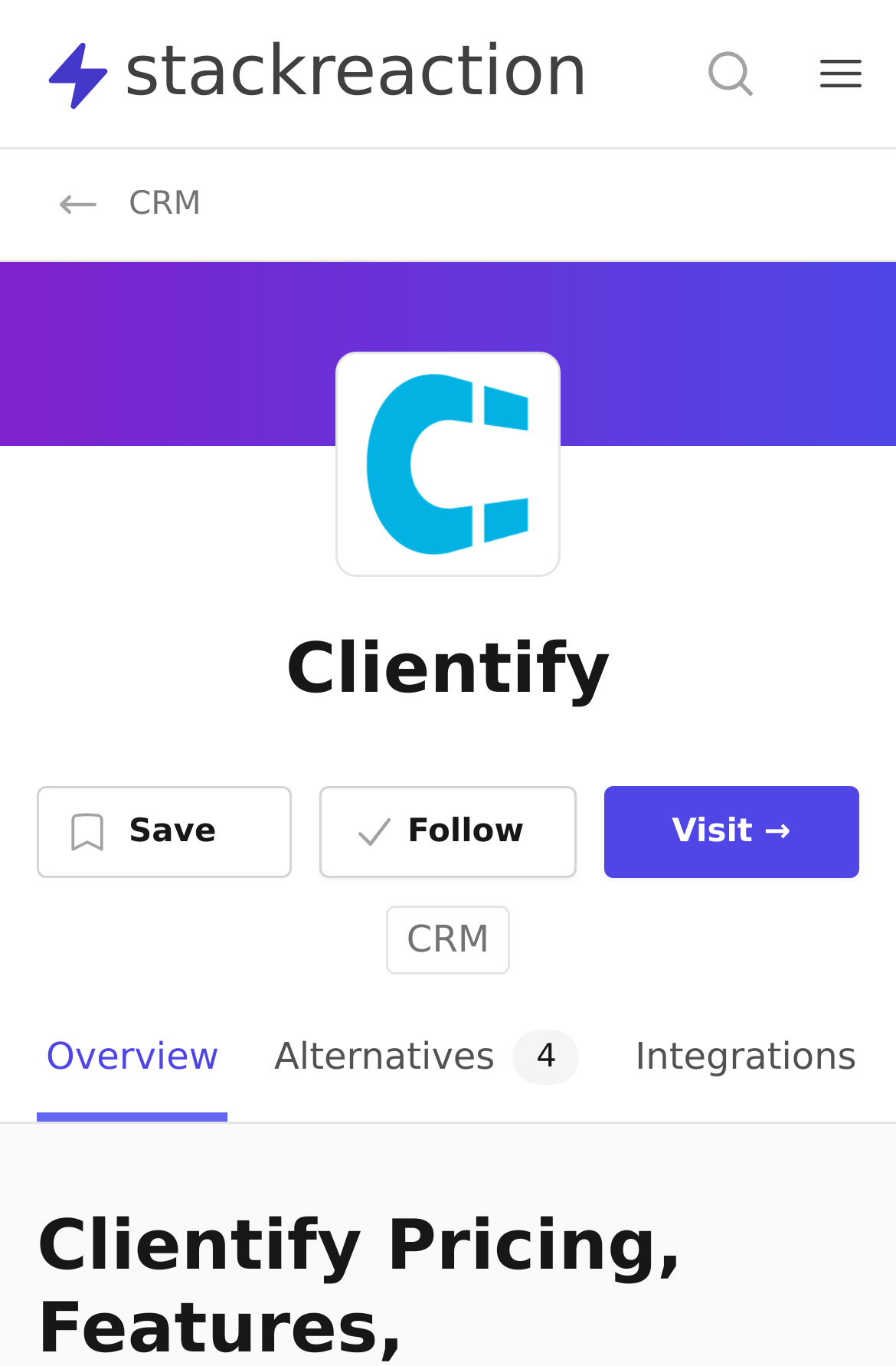What is the name of the tool on this webpage?
Please ensure your answer is as detailed and informative as possible.

I determined the answer by looking at the image element with the text 'Clientify' and its bounding box coordinates [0.397, 0.273, 0.603, 0.407], which suggests it is a prominent element on the page.